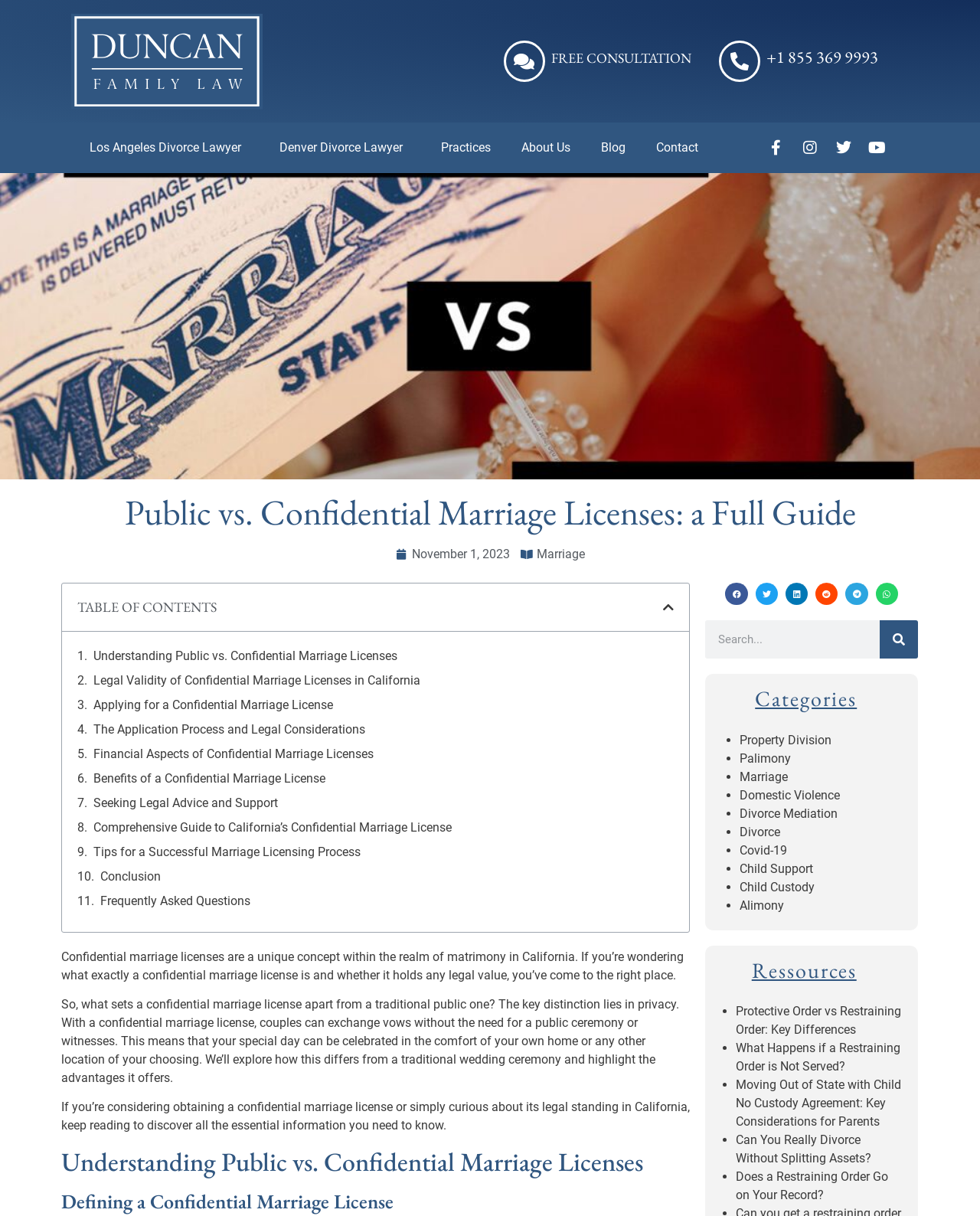Please determine the primary heading and provide its text.

Public vs. Confidential Marriage Licenses: a Full Guide